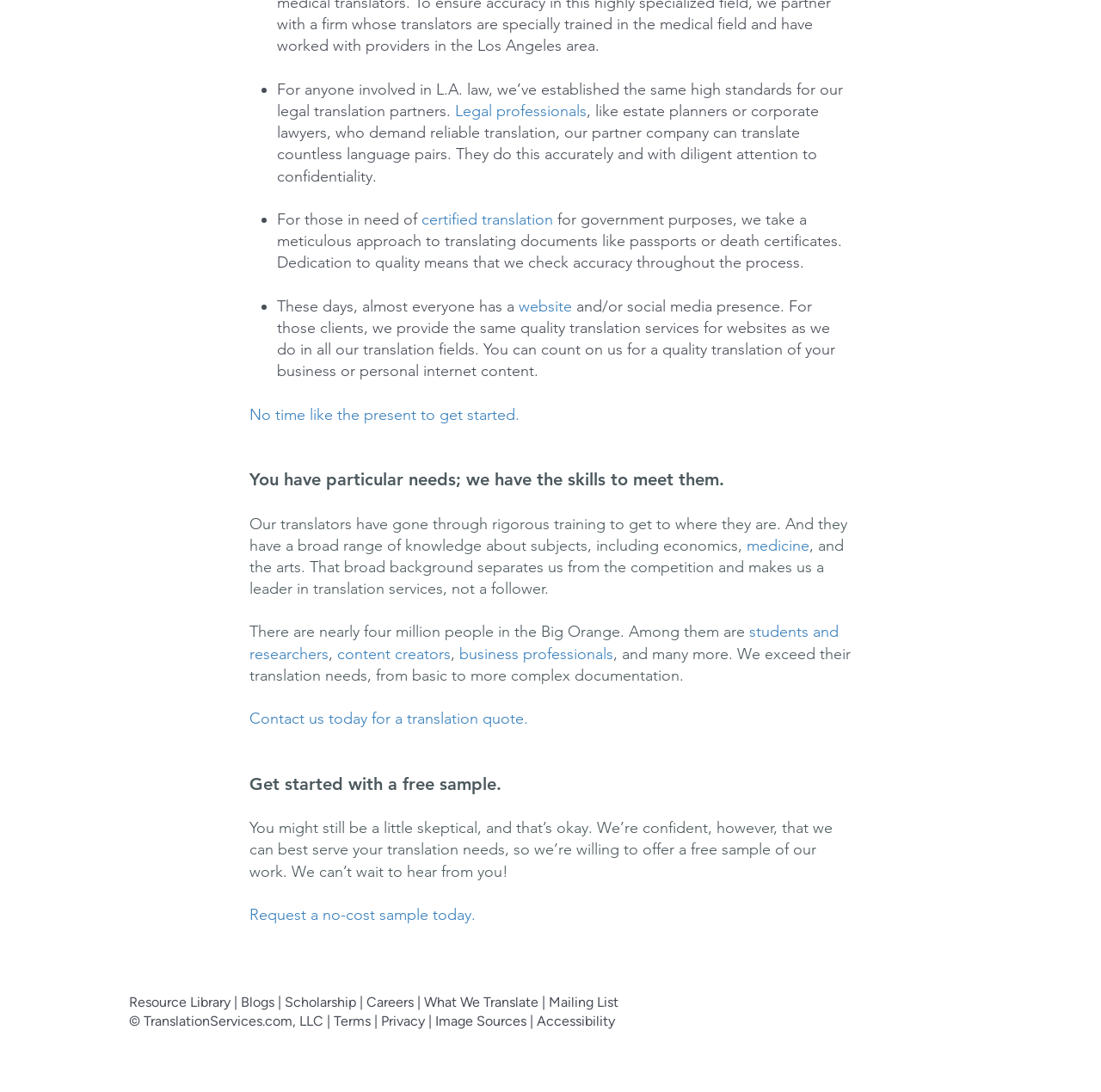Please identify the bounding box coordinates of the region to click in order to complete the task: "Go to the 'Resource Library'". The coordinates must be four float numbers between 0 and 1, specified as [left, top, right, bottom].

[0.117, 0.91, 0.209, 0.925]